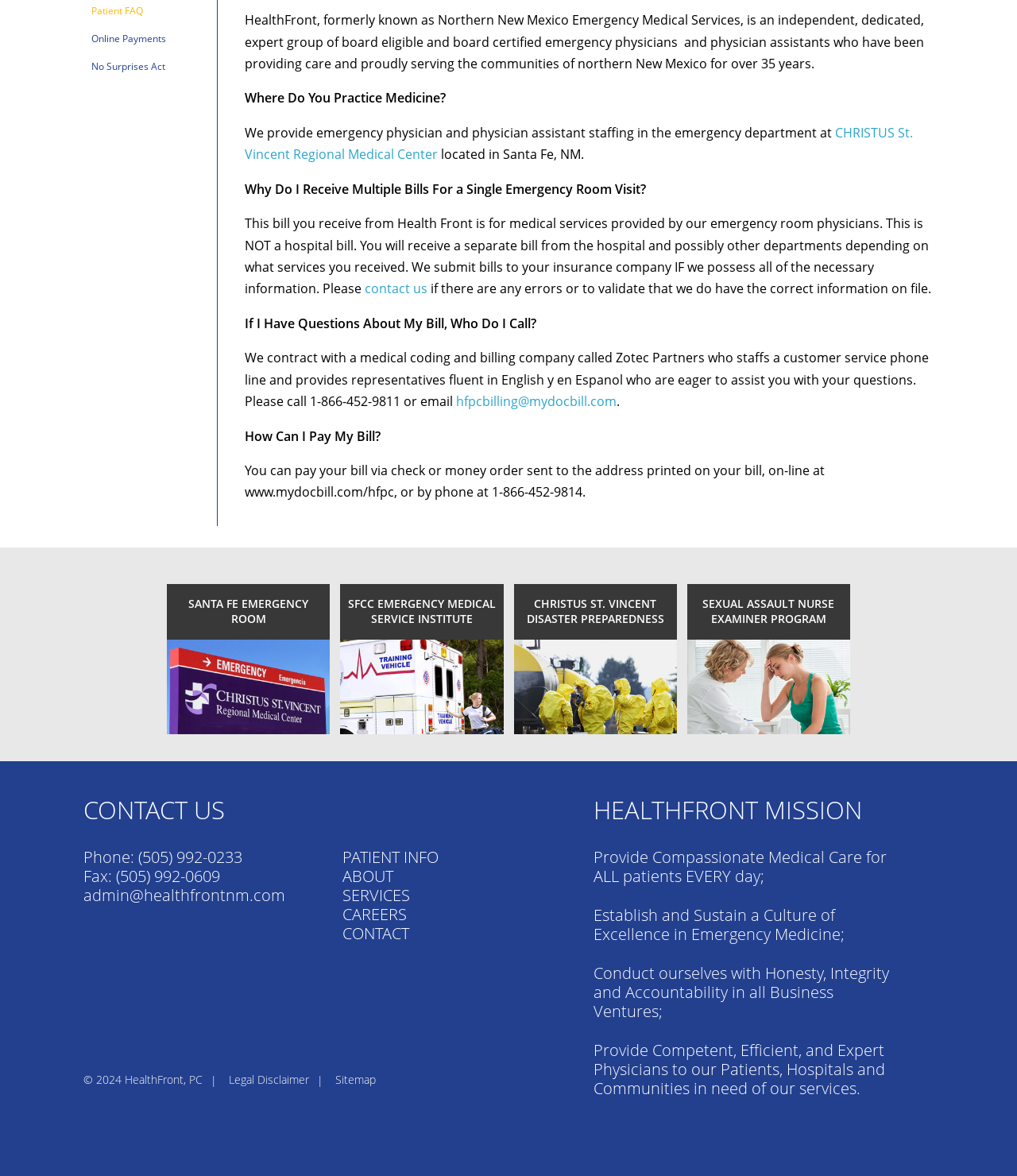Identify the bounding box of the HTML element described as: "contact us".

[0.359, 0.238, 0.42, 0.253]